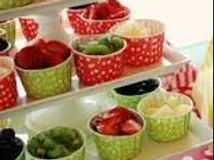Offer an in-depth caption for the image presented.

The image showcases a vibrant display of colorful party cups filled with a variety of fresh fruits, perfect for children's yoga events or parties. The fruits are organized in playful, polka-dotted cups—some are red while others are green—adding a festive touch. This delightful assortment may include an array of strawberries, green grapes, and possibly other seasonal fruits, making it an appealing and healthy option for kids. Such a fun and nutritious setup promotes mindfulness and enjoyment in eating, aligning with the overall theme of wellness and joy in children’s yoga experiences.